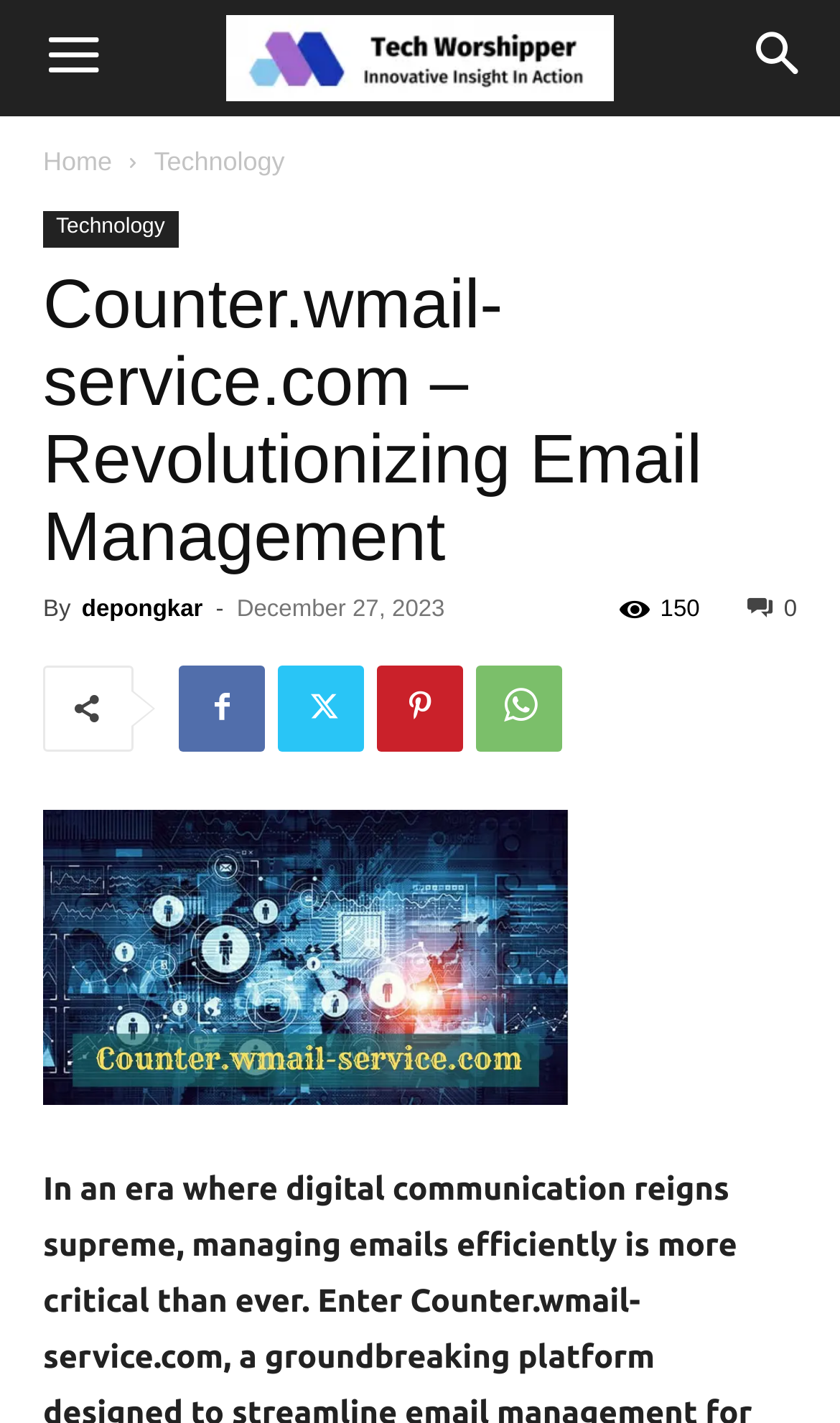Please identify the bounding box coordinates of the clickable area that will fulfill the following instruction: "Click the Menu button". The coordinates should be in the format of four float numbers between 0 and 1, i.e., [left, top, right, bottom].

[0.005, 0.0, 0.169, 0.082]